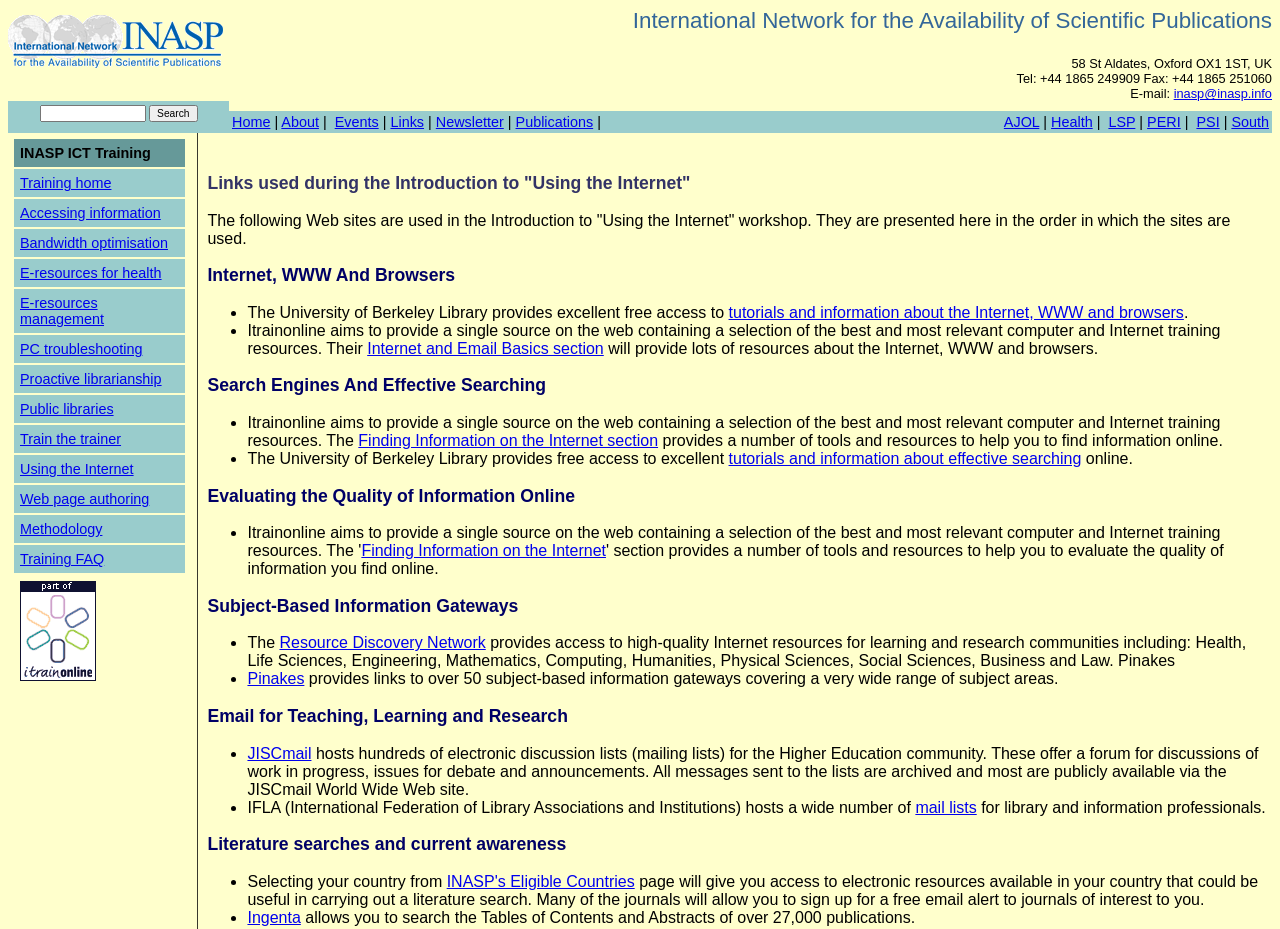What is the purpose of the search box?
Answer the question in a detailed and comprehensive manner.

The search box is located at the top right corner of the webpage, within a table cell with a bounding box of [0.006, 0.109, 0.179, 0.144]. It has a textbox and a search button, indicating that it is used to search the website for specific content.